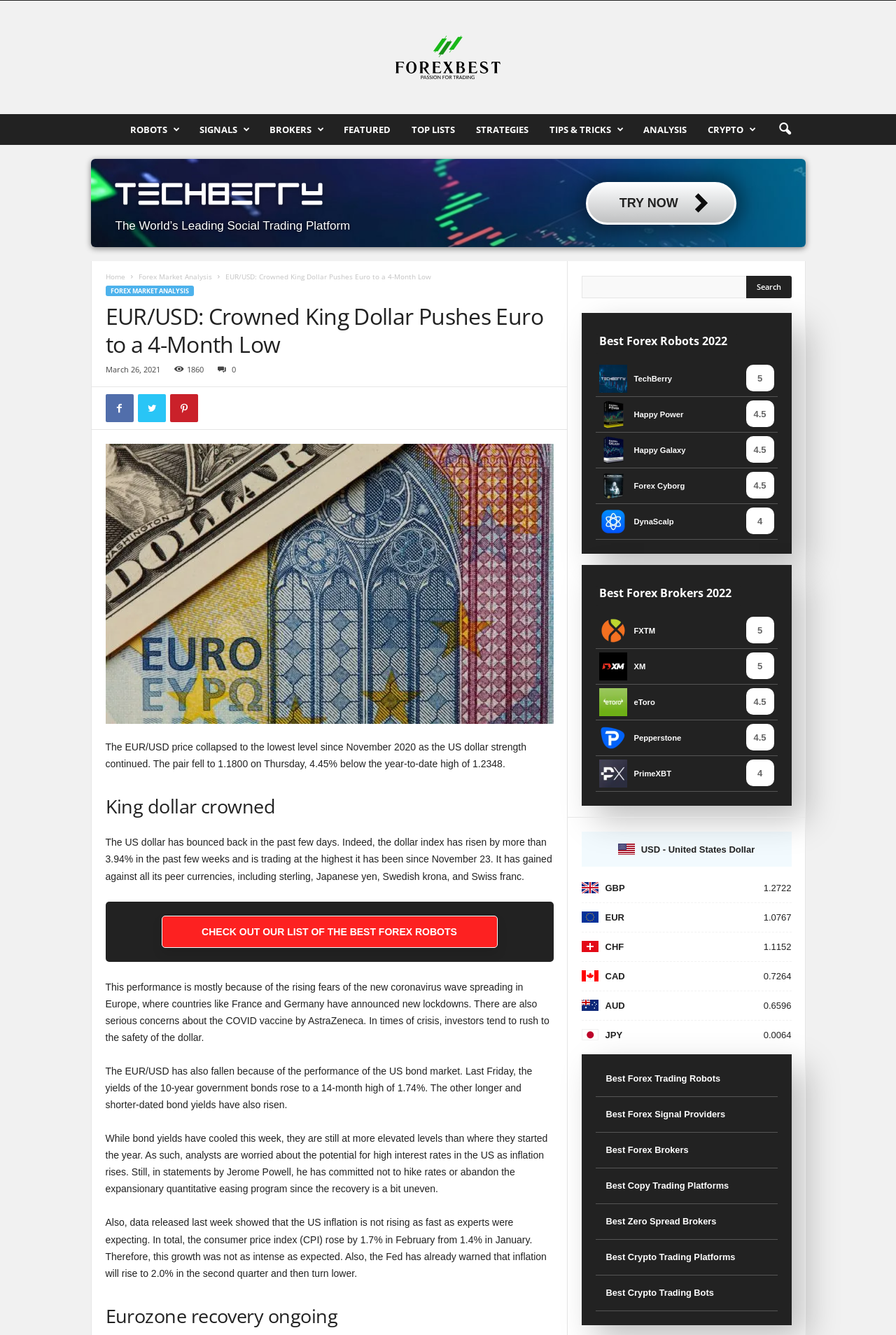Please analyze the image and give a detailed answer to the question:
What is the reason for the US dollar strength?

The article explains that the US dollar has bounced back in the past few days due to the rising fears of the new coronavirus wave spreading in Europe, where countries like France and Germany have announced new lockdowns, and also due to concerns about the COVID vaccine by AstraZeneca.